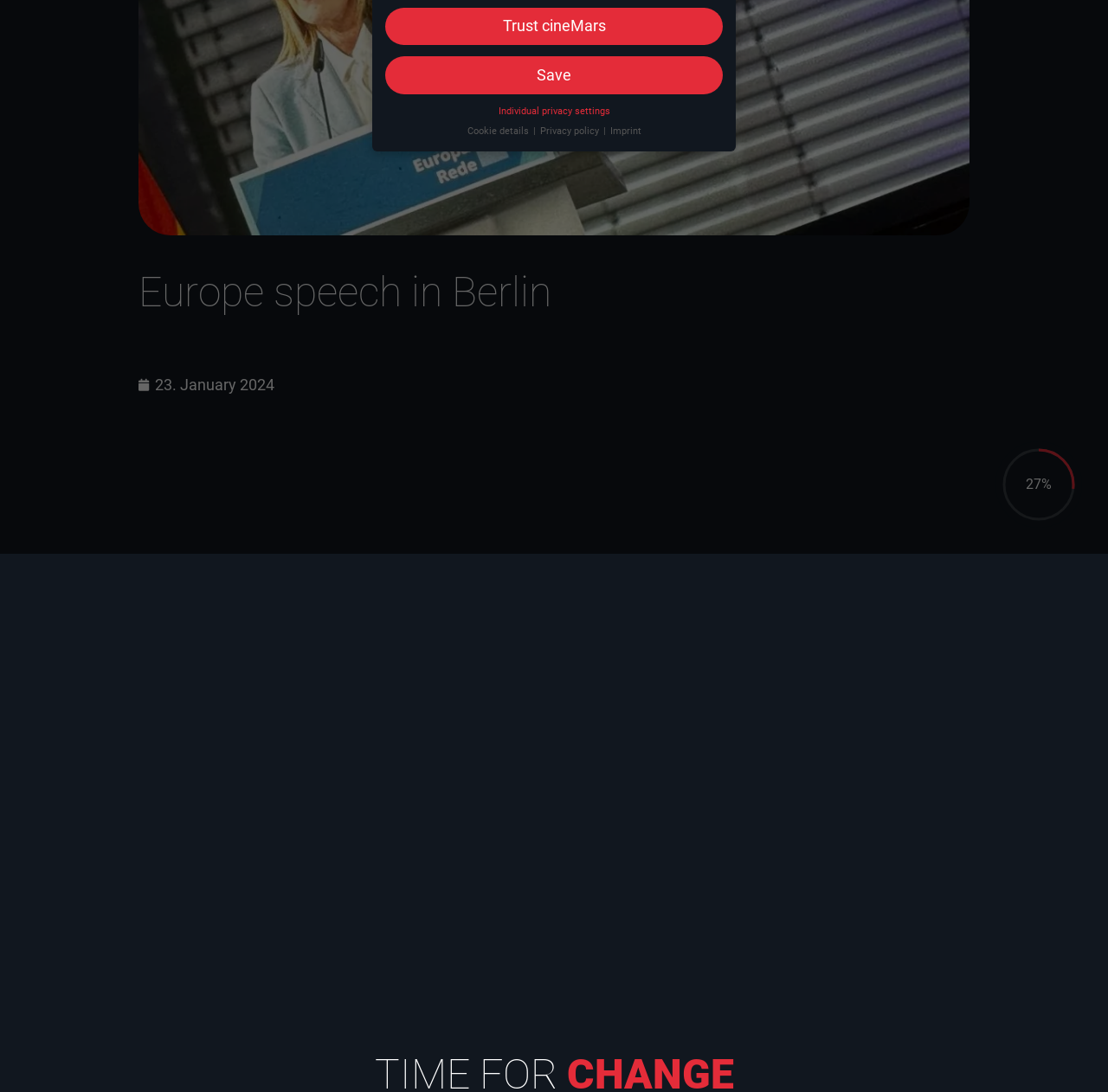Identify the bounding box coordinates for the UI element that matches this description: "Save".

[0.398, 0.271, 0.455, 0.301]